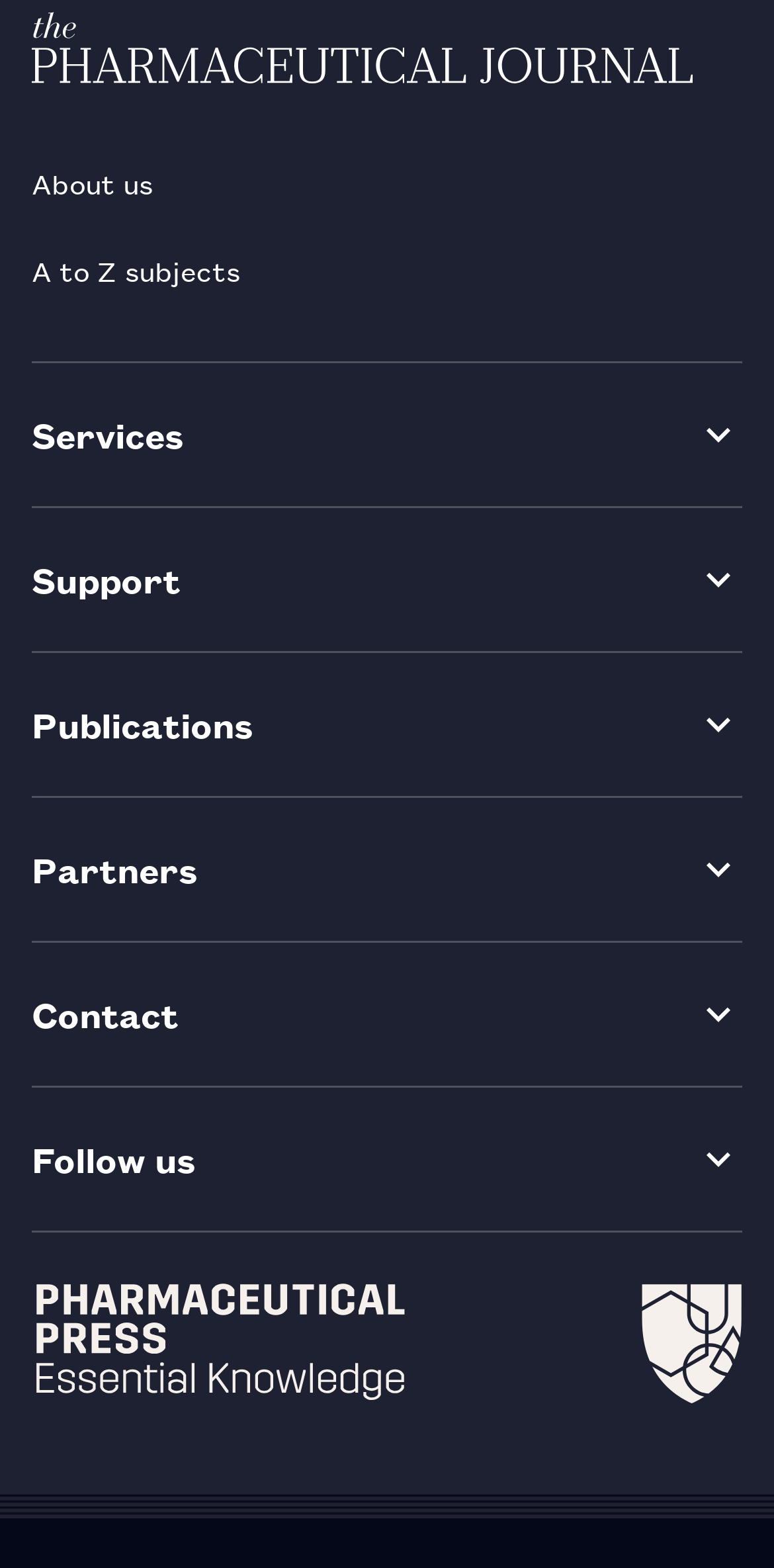Predict the bounding box coordinates of the area that should be clicked to accomplish the following instruction: "Follow us on social media". The bounding box coordinates should consist of four float numbers between 0 and 1, i.e., [left, top, right, bottom].

[0.041, 0.694, 0.959, 0.785]